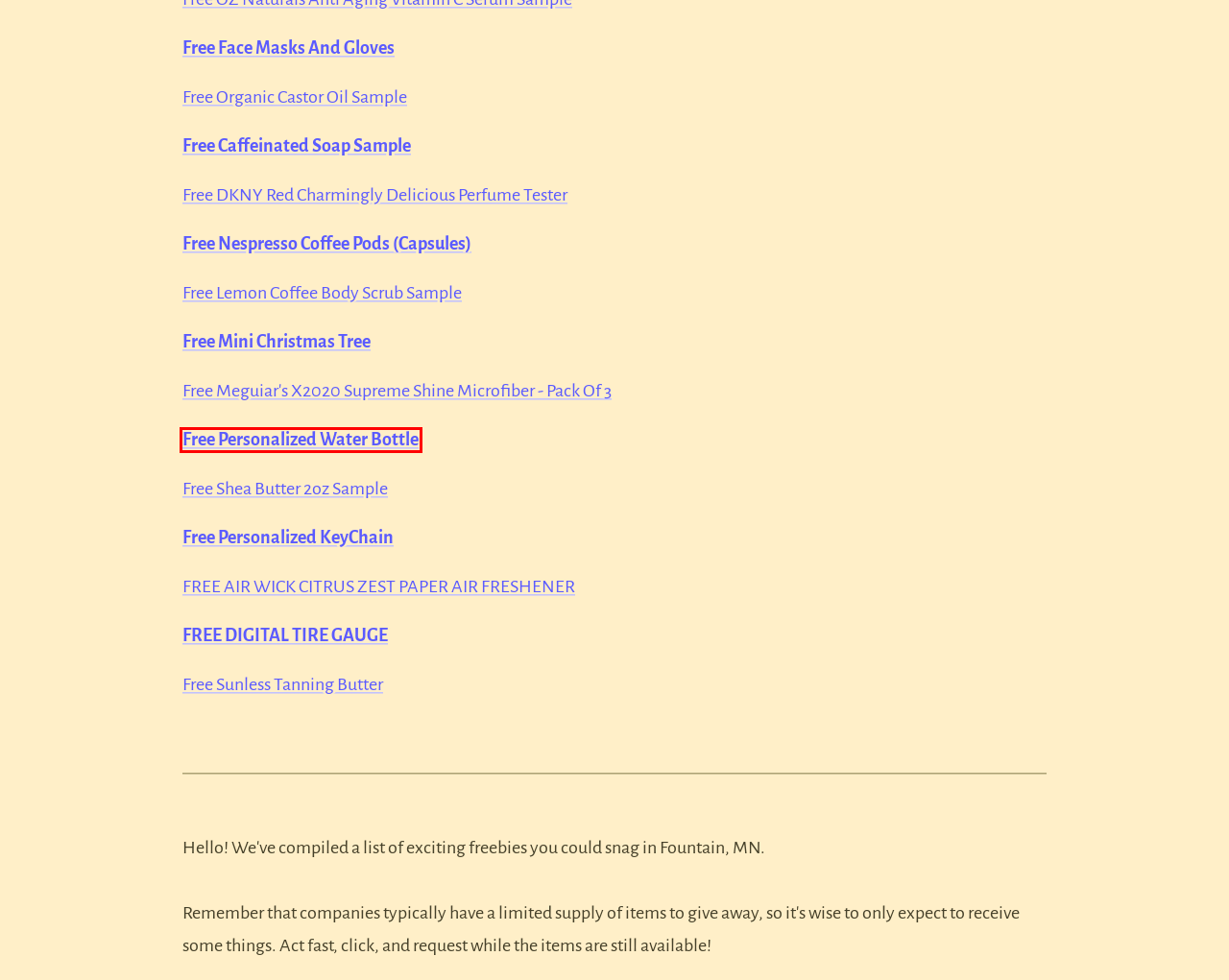Inspect the screenshot of a webpage with a red rectangle bounding box. Identify the webpage description that best corresponds to the new webpage after clicking the element inside the bounding box. Here are the candidates:
A. Free Caffeinated Soap Sample – Skin Makeover Store
B. Free Body Scrub - Get a free sample by mail from Salon And Day SPA.
C. Free Personalized Water Bottle
D. Free Air Wick Citrus Zest Paper Air Freshener - Grand Prix Carwash & Lube Center
E. Free Organic Castor Oil Sample from Salon and Day SPA
F. Free Sunless Tanning Butter – Skin Makeover Store
G. Free Meguiar's X2020 Supreme Shine Microfiber - Pack of 3 - Grand Prix Carwash & Lube Center
H. Free Digital Tire Gauge - Grand Prix Carwash & Lube Center

C